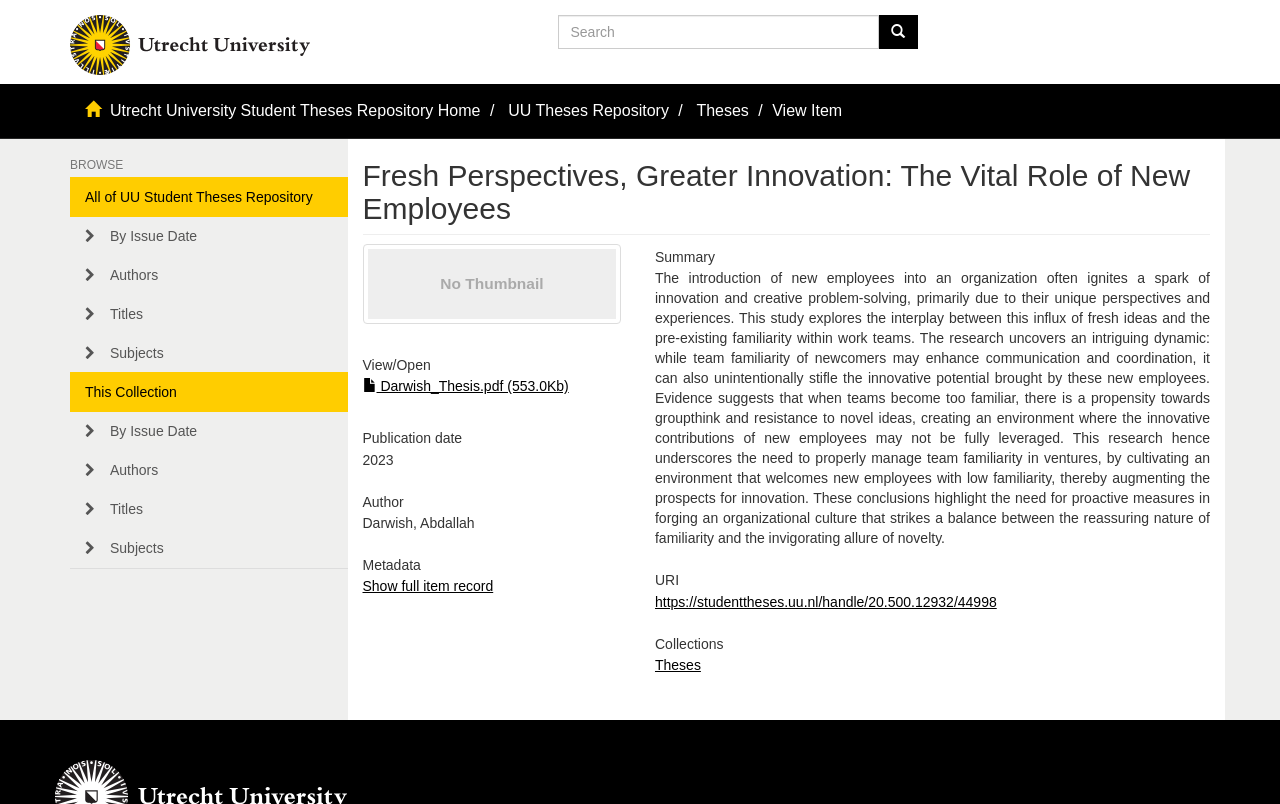Identify the bounding box coordinates of the section to be clicked to complete the task described by the following instruction: "Go to Utrecht University Student Theses Repository Home". The coordinates should be four float numbers between 0 and 1, formatted as [left, top, right, bottom].

[0.086, 0.126, 0.375, 0.147]